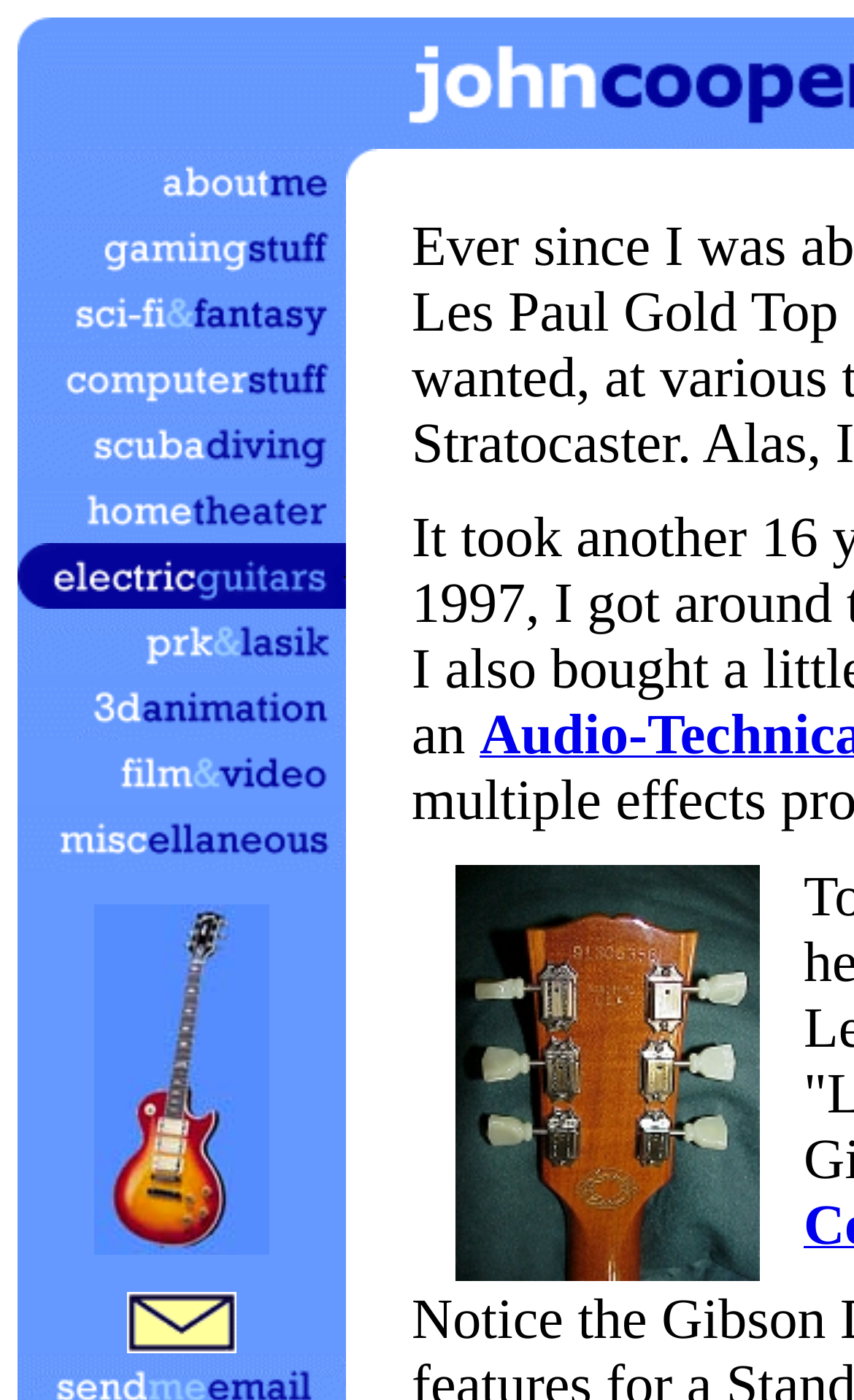Determine the bounding box coordinates of the area to click in order to meet this instruction: "Find HOW TO FIND US".

None